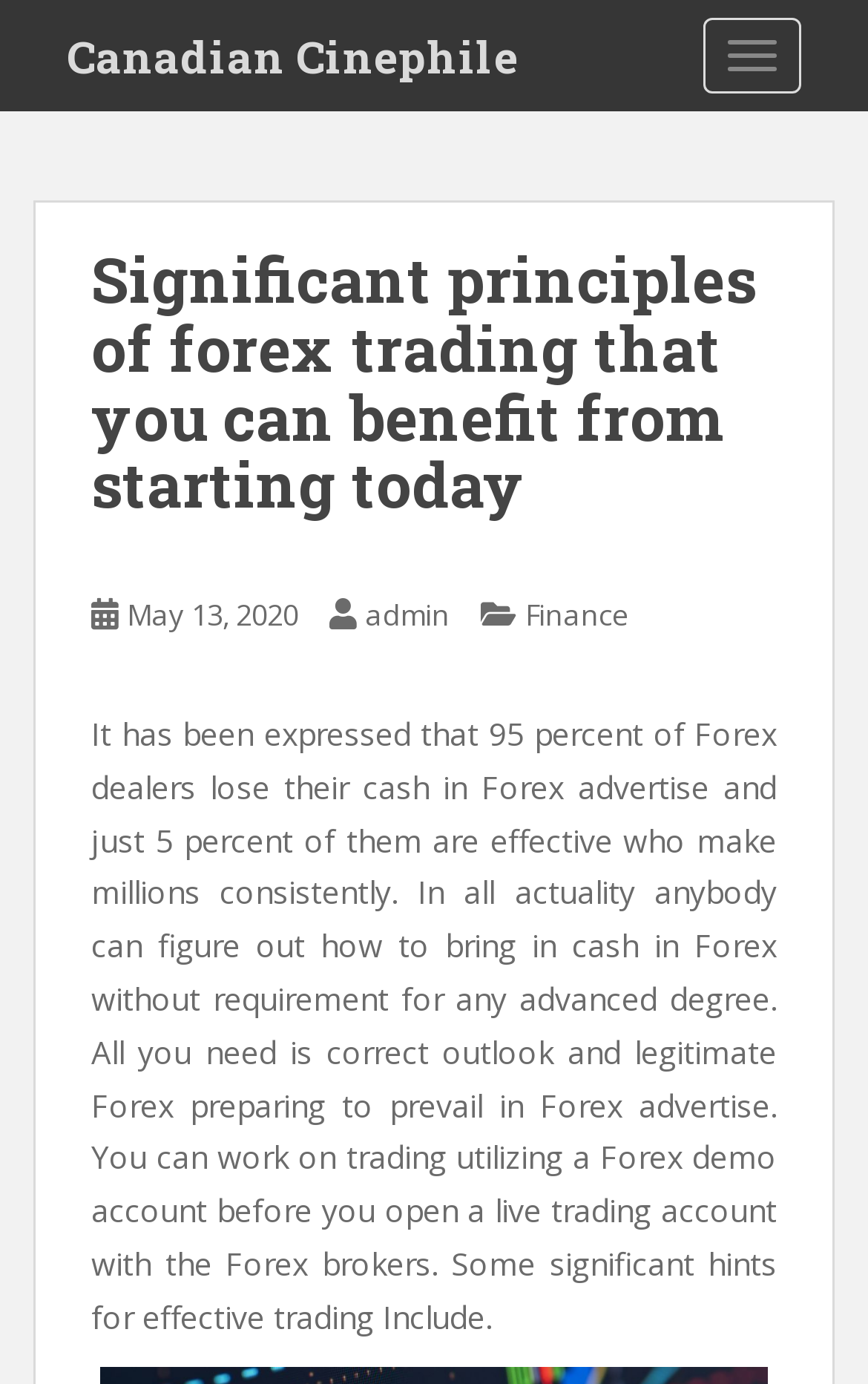Determine the webpage's heading and output its text content.

Significant principles of forex trading that you can benefit from starting today